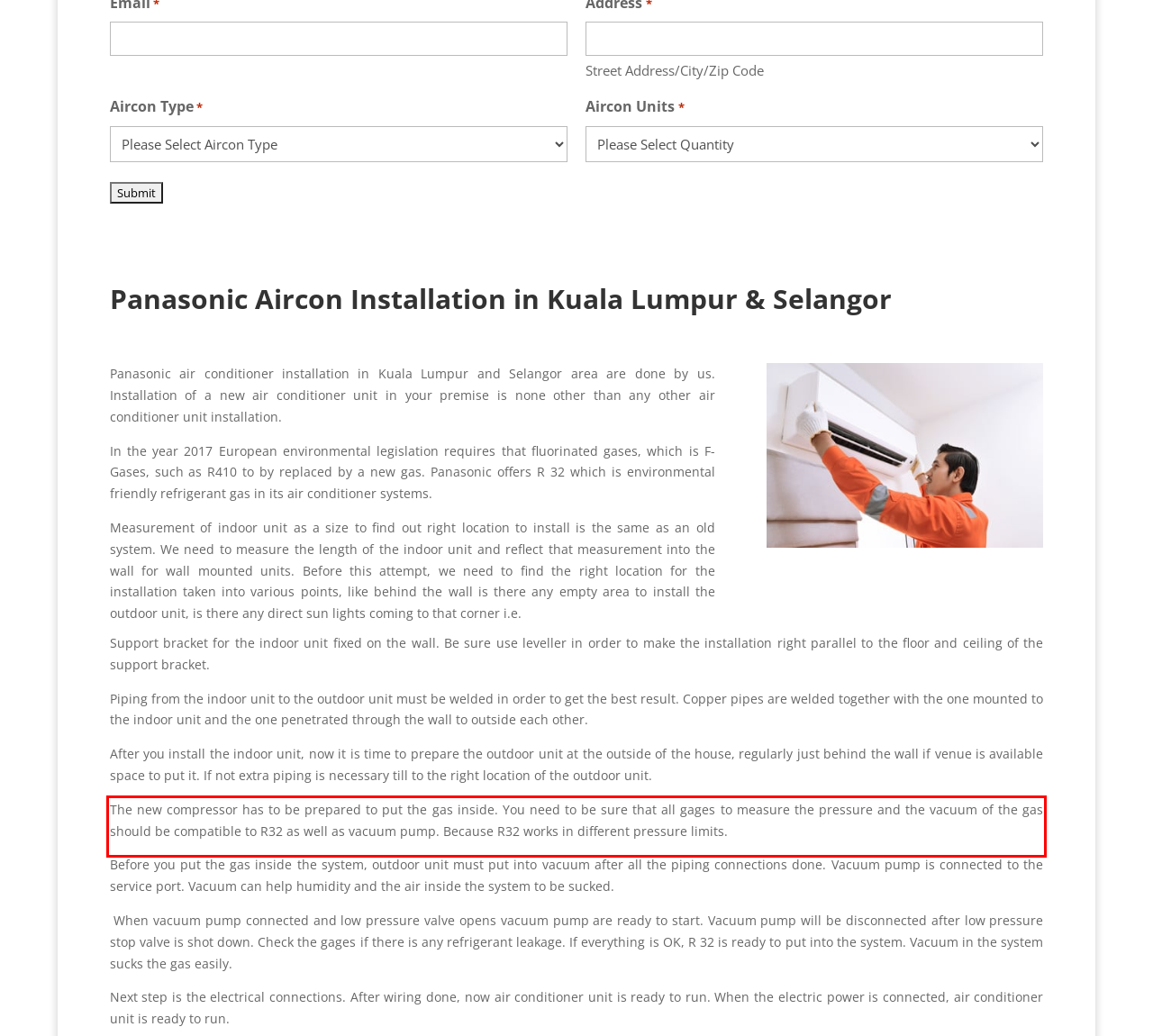Within the screenshot of the webpage, locate the red bounding box and use OCR to identify and provide the text content inside it.

The new compressor has to be prepared to put the gas inside. You need to be sure that all gages to measure the pressure and the vacuum of the gas should be compatible to R32 as well as vacuum pump. Because R32 works in different pressure limits.